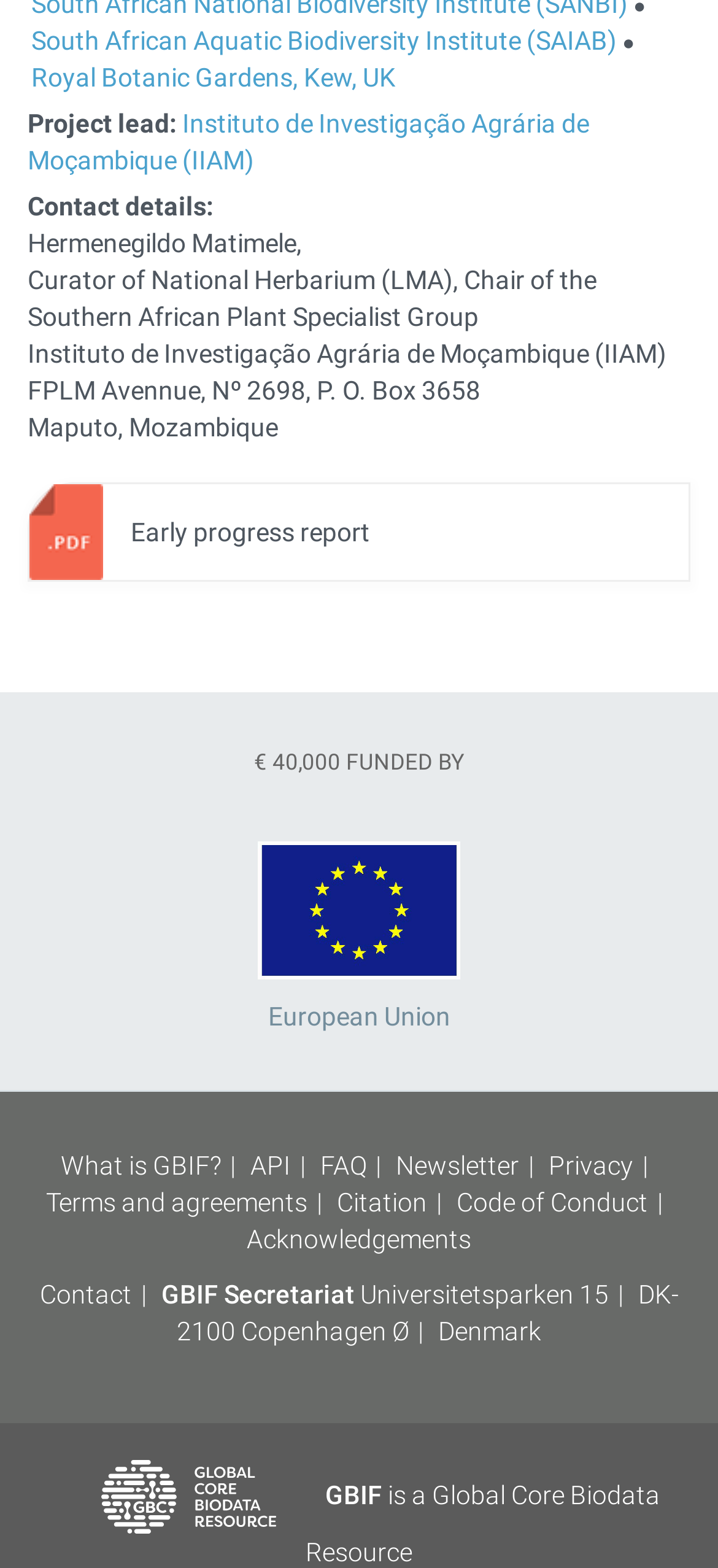Please locate the bounding box coordinates for the element that should be clicked to achieve the following instruction: "Contact the GBIF Secretariat". Ensure the coordinates are given as four float numbers between 0 and 1, i.e., [left, top, right, bottom].

[0.055, 0.816, 0.217, 0.835]